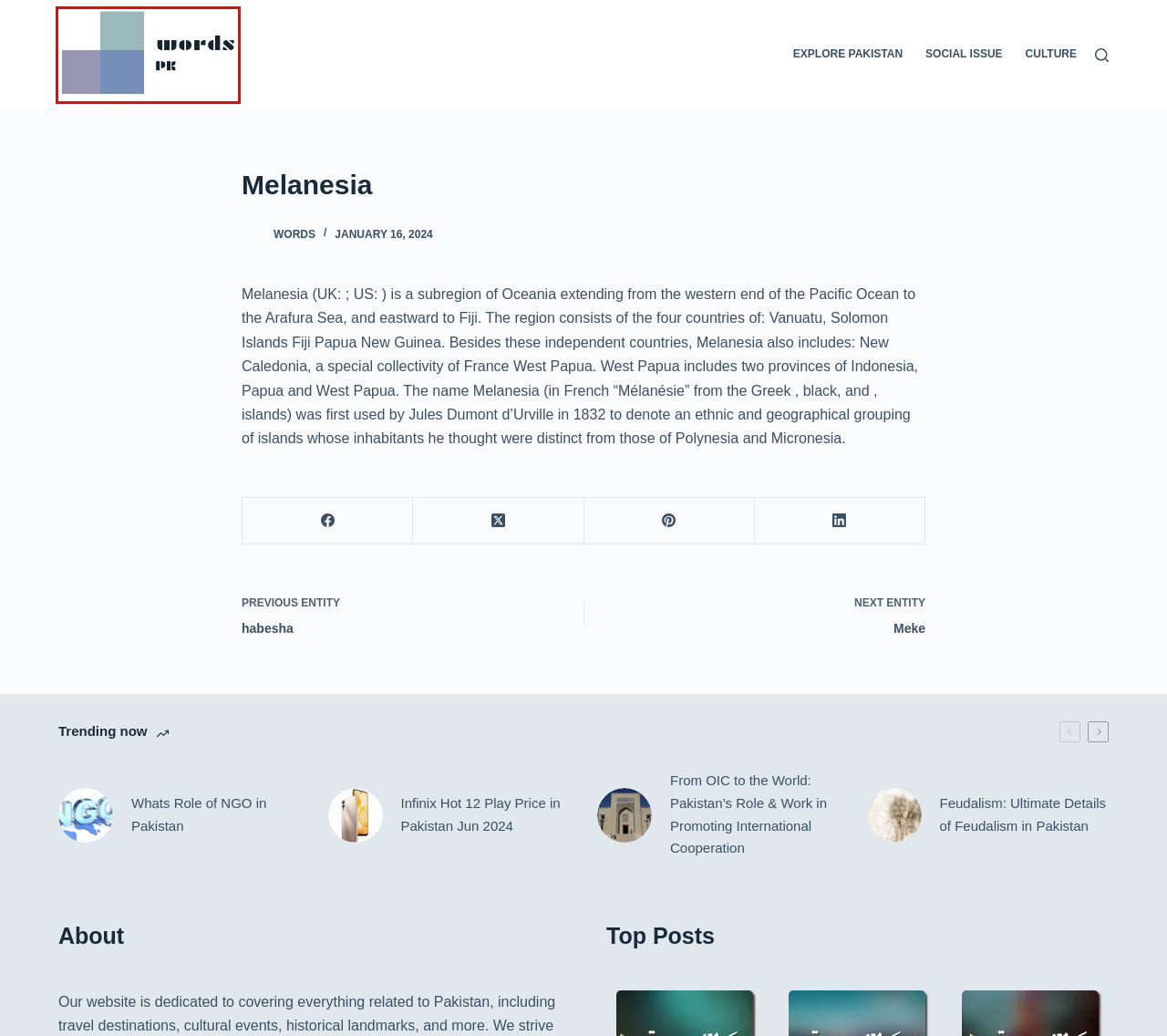You have a screenshot of a webpage with a red rectangle bounding box. Identify the best webpage description that corresponds to the new webpage after clicking the element within the red bounding box. Here are the candidates:
A. Words - Words
B. Infinix Hot 12 Play Price in Pakistan May 2024 - Words
C. Feudalism: Ultimate Details of Feudalism in Pakistan - Words
D. Whats Role of NGO in Pakistan - Words
E. From OIC to the World: Pakistan’s Role & Work in Promoting International Cooperation - Words
F. habesha - Words
G. Words - Just another Words site
H. Social Issue - Words

G